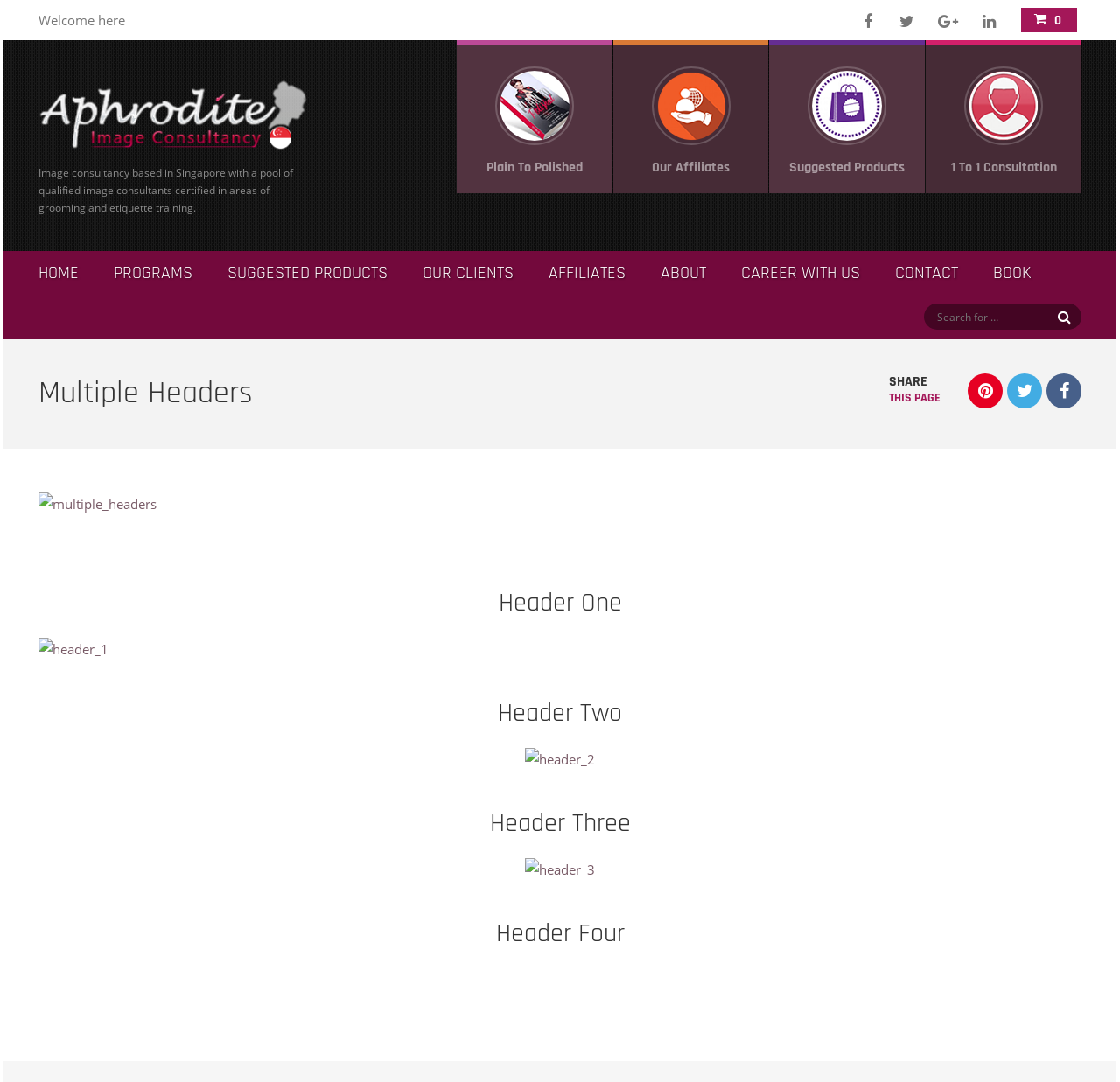What is the name of the image consultancy? Please answer the question using a single word or phrase based on the image.

Plain To Polished